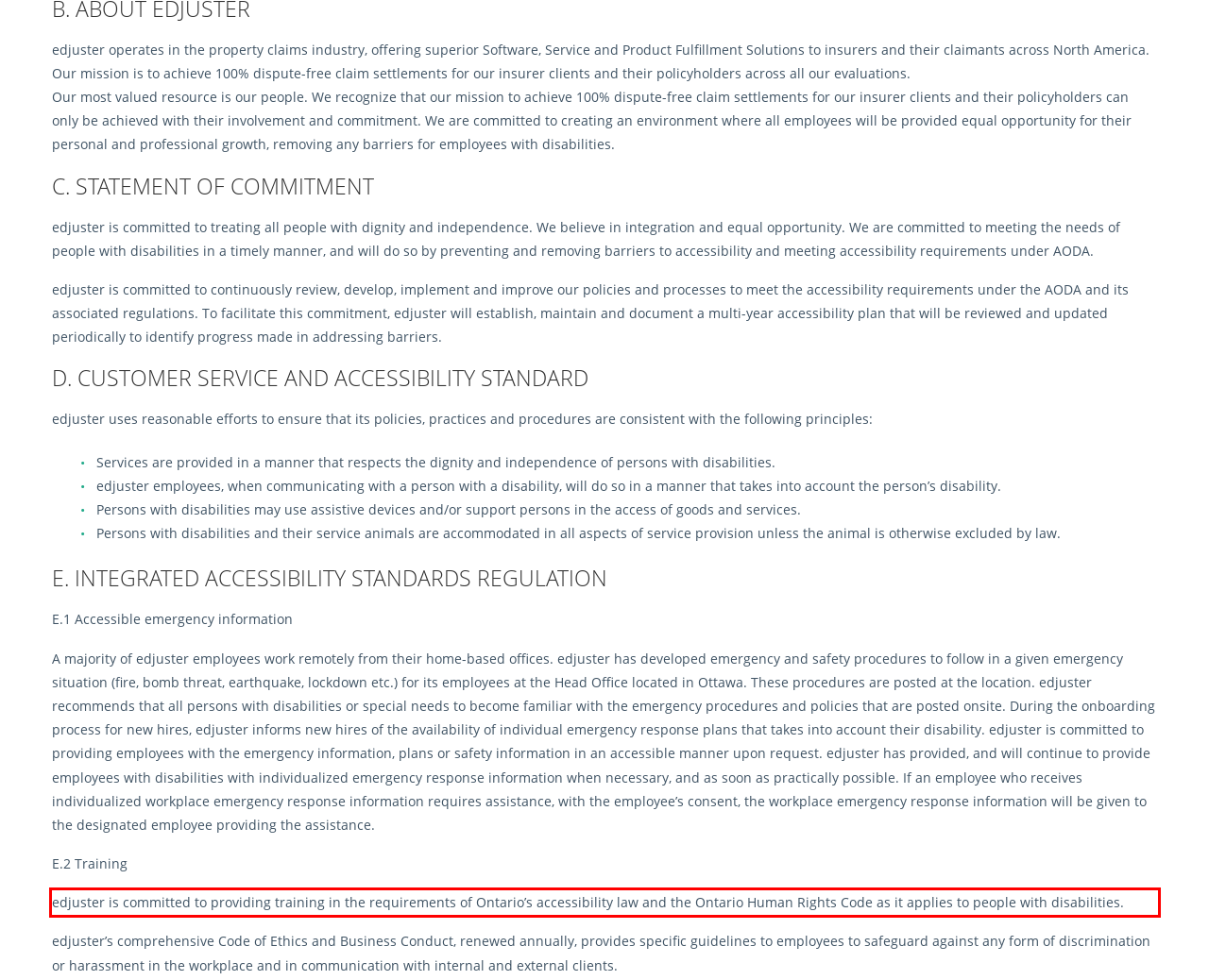Within the screenshot of the webpage, locate the red bounding box and use OCR to identify and provide the text content inside it.

edjuster is committed to providing training in the requirements of Ontario’s accessibility law and the Ontario Human Rights Code as it applies to people with disabilities.